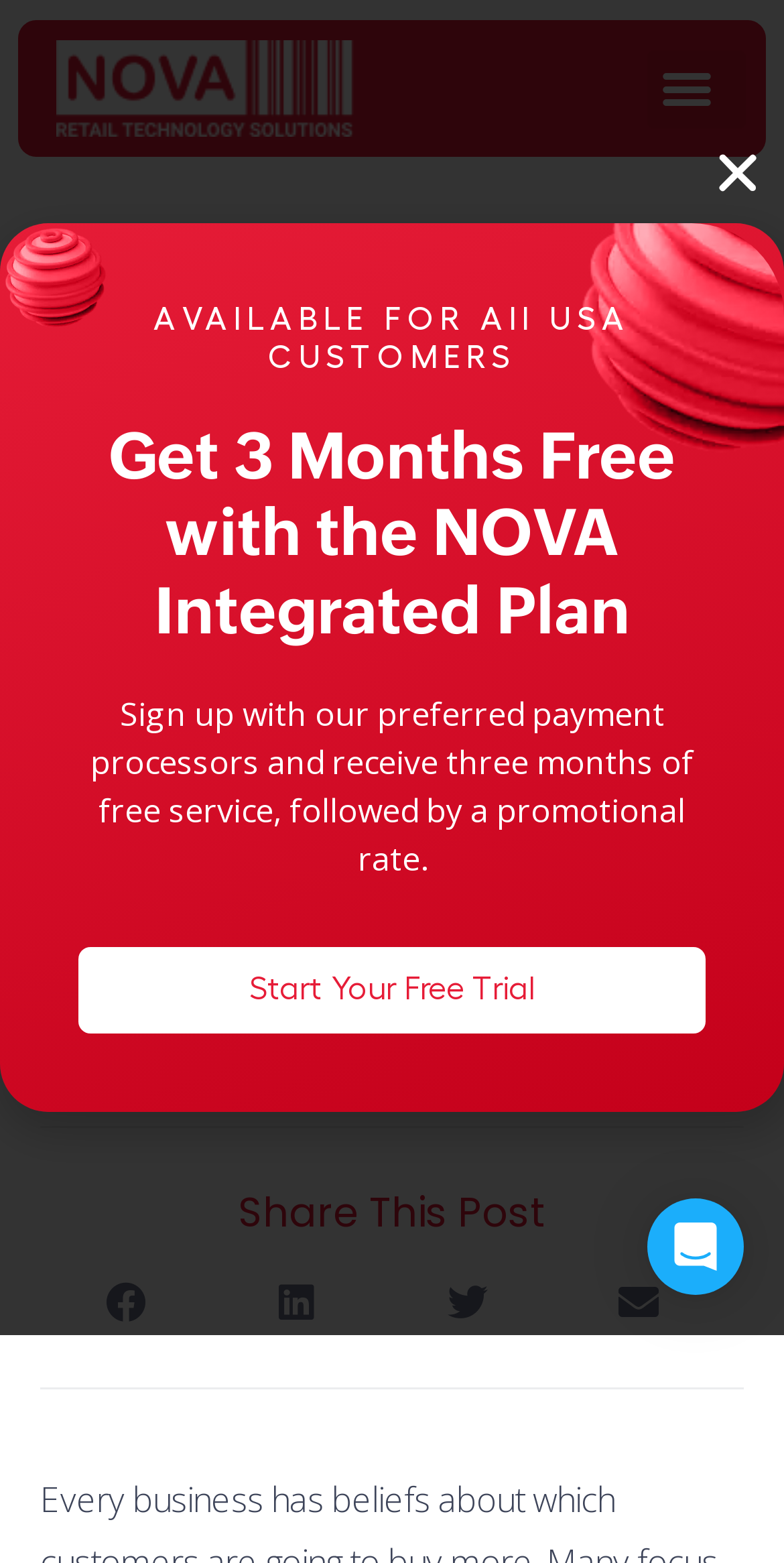Can you find the bounding box coordinates for the UI element given this description: "Start Your Free Trial"? Provide the coordinates as four float numbers between 0 and 1: [left, top, right, bottom].

[0.318, 0.623, 0.682, 0.643]